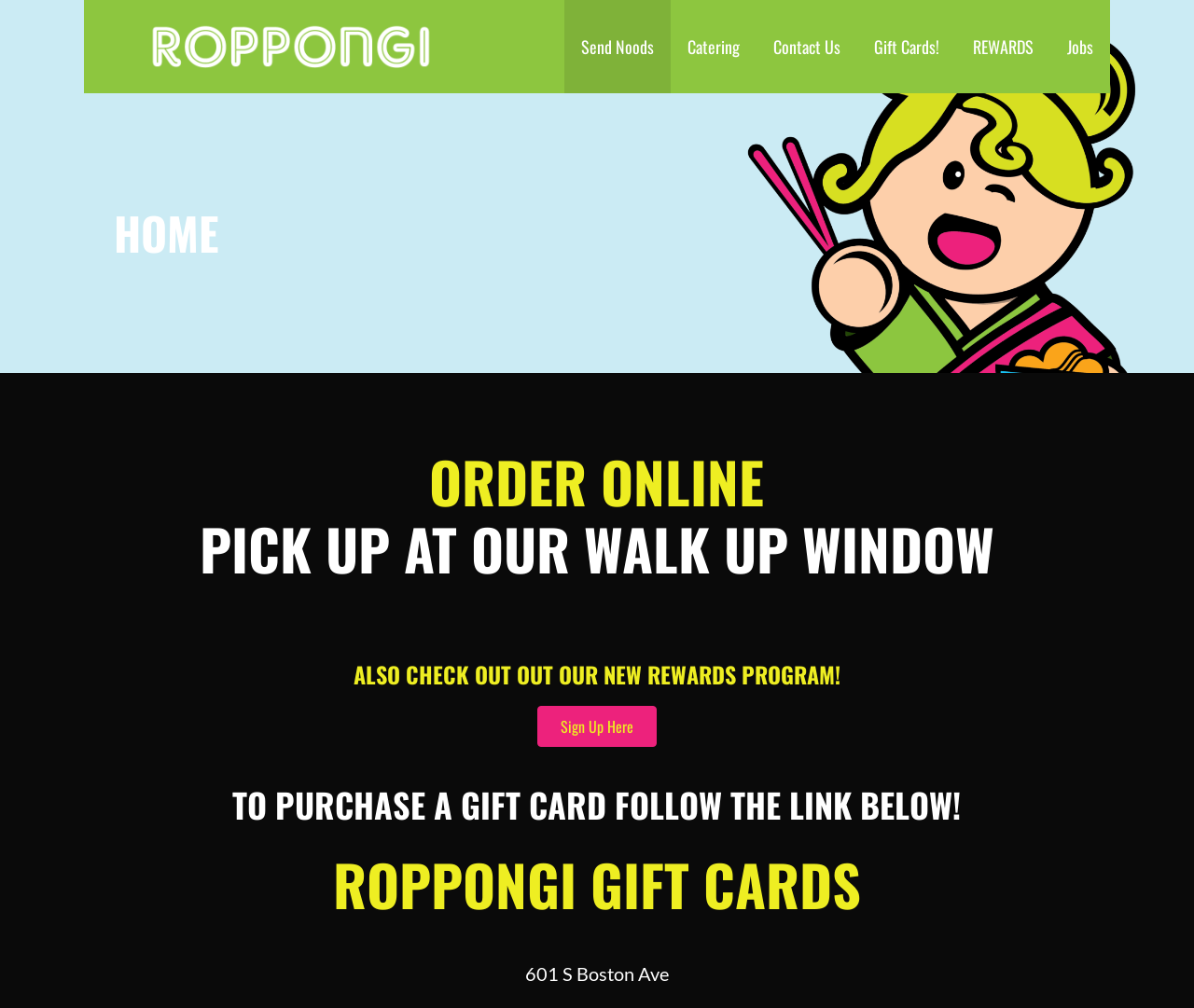Could you provide the bounding box coordinates for the portion of the screen to click to complete this instruction: "View ROPPONGI heading"?

[0.106, 0.093, 0.187, 0.185]